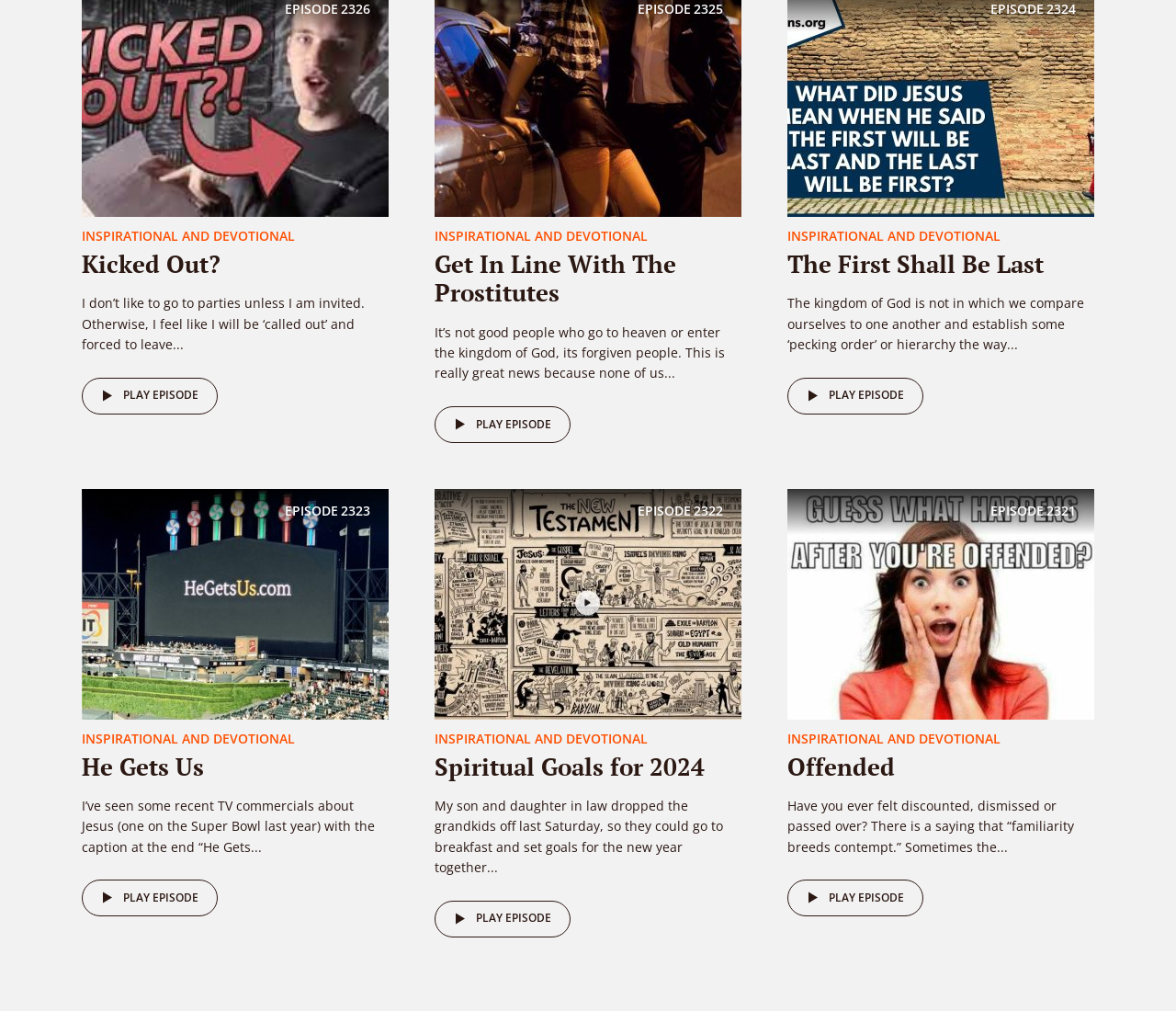Identify and provide the bounding box coordinates of the UI element described: "The First Shall Be Last". The coordinates should be formatted as [left, top, right, bottom], with each number being a float between 0 and 1.

[0.67, 0.246, 0.888, 0.277]